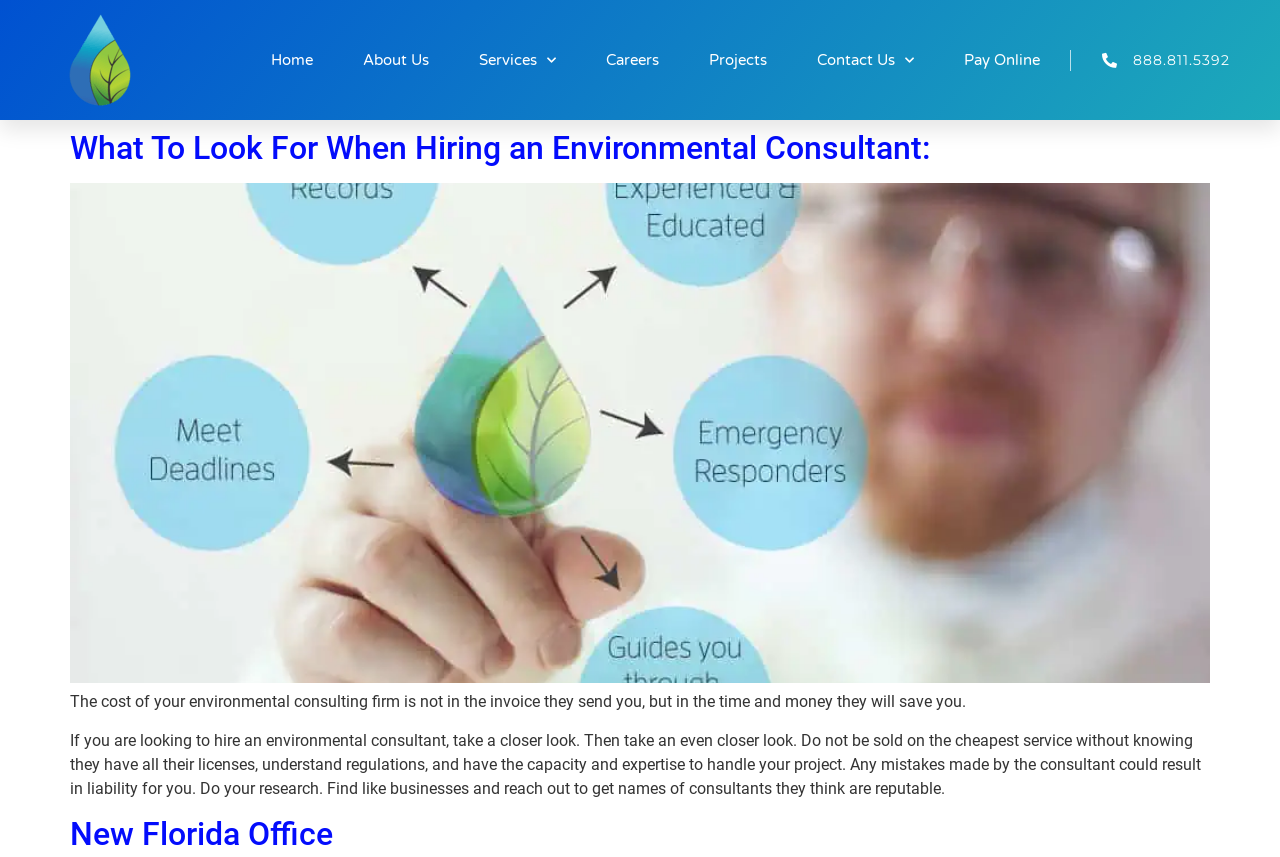Offer a detailed explanation of the webpage layout and contents.

The webpage is about the blog archives of the Farmer Environmental Group. At the top left corner, there is a logo of Farmer EG, which is an image linked to the homepage. Next to the logo, there is a navigation menu with links to various pages, including Home, About Us, Services, Careers, Projects, Contact Us, and Pay Online. The Services and Contact Us links have dropdown menus.

Below the navigation menu, there is a phone number, 888.811.5392, displayed prominently. The main content of the page is an article with two sections. The first section has a heading "What To Look For When Hiring an Environmental Consultant:" and a link to the same title. Below the heading, there is a link to a guide on "What to look for when choosing an environmental consultant" accompanied by an image. There is also a quote about the importance of choosing a reliable environmental consultant.

The second section has a heading "New Florida Office" with a link to the same title. The article appears to be a collection of blog posts, with the two sections being separate posts. Overall, the webpage has a simple layout with a focus on the blog content.